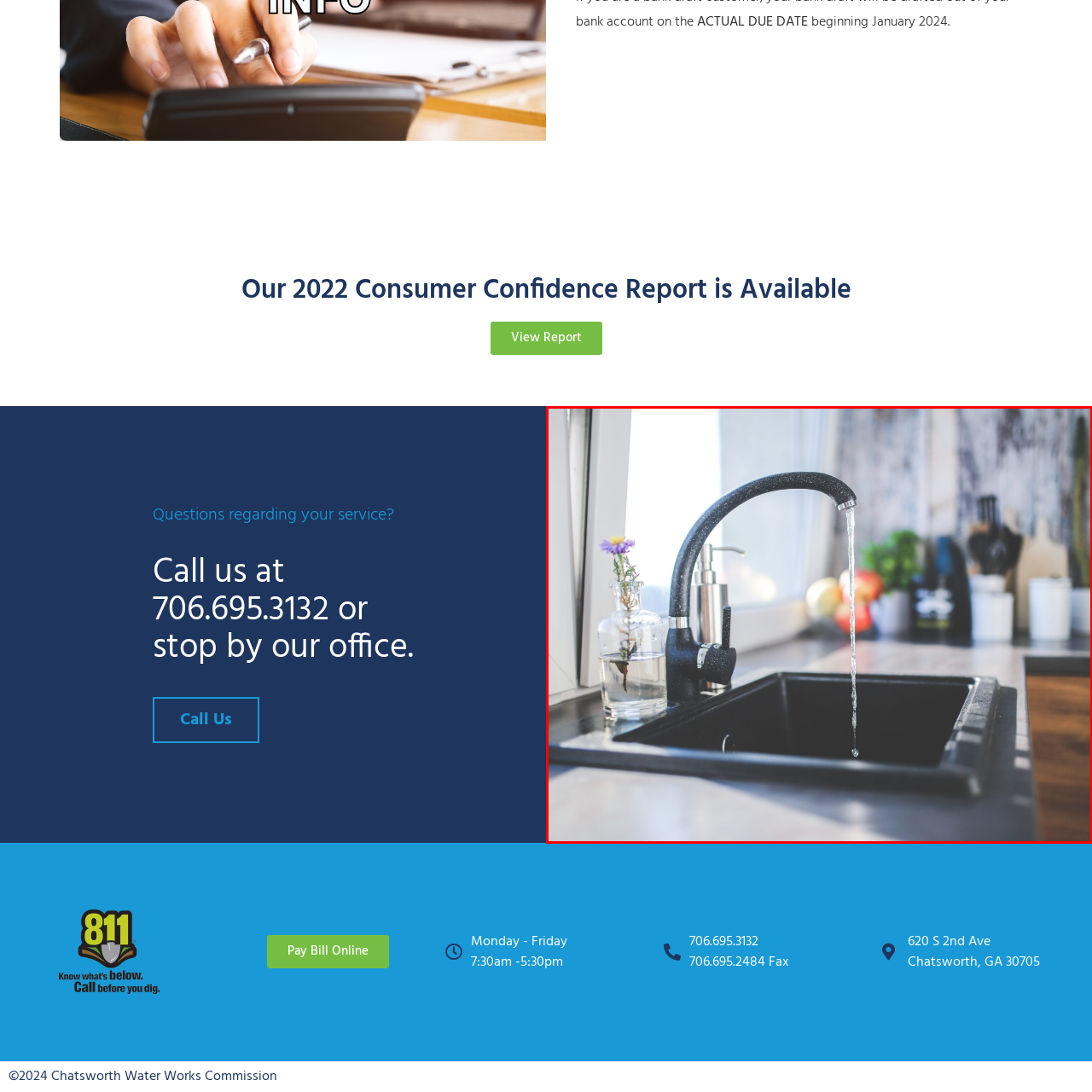Focus on the content inside the red-outlined area of the image and answer the ensuing question in detail, utilizing the information presented: What is the atmosphere of the kitchen?

The caption states that the setting 'exudes a fresh and inviting atmosphere', which suggests that the kitchen has a pleasant and welcoming ambiance.